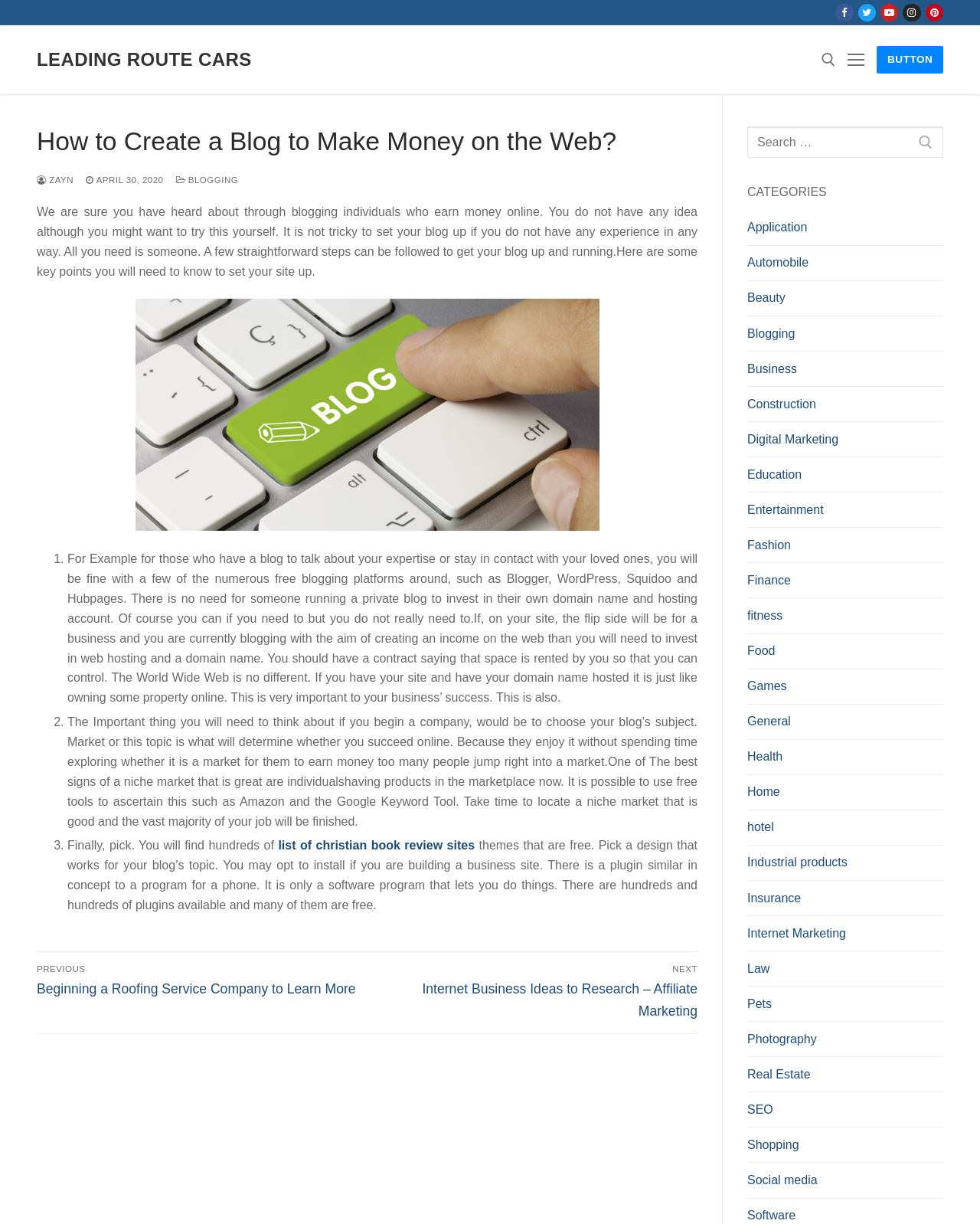Using the provided element description: "title="Instagram"", identify the bounding box coordinates. The coordinates should be four floats between 0 and 1 in the order [left, top, right, bottom].

[0.921, 0.003, 0.94, 0.018]